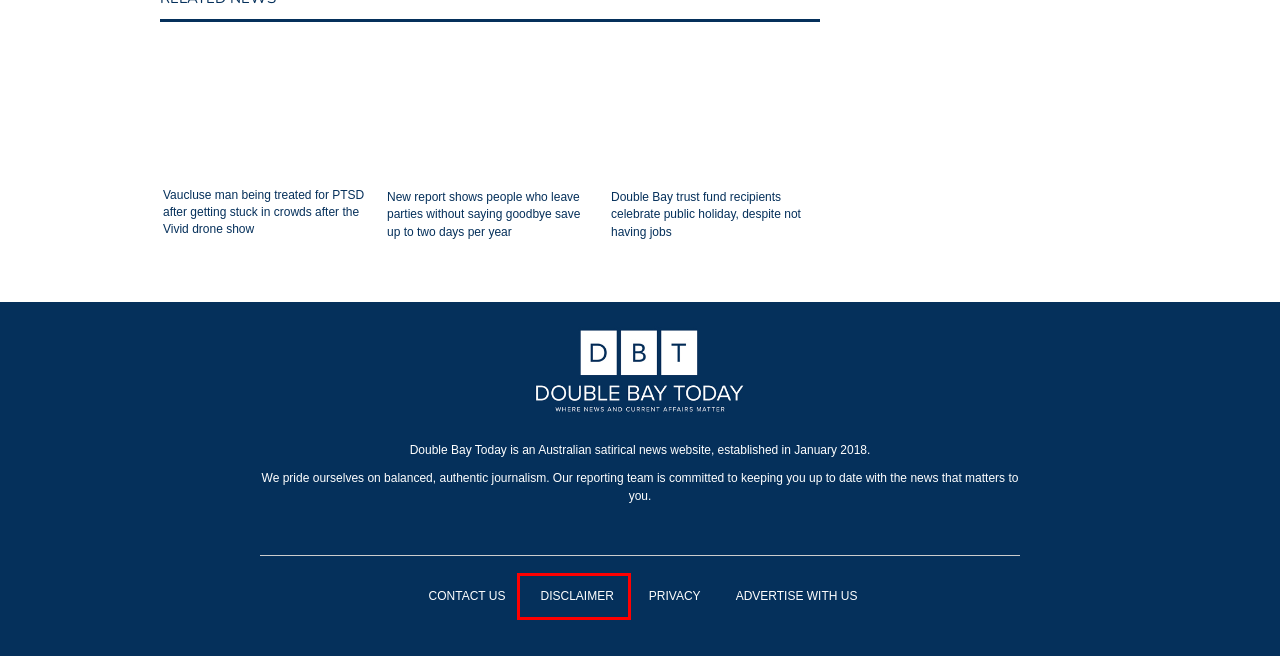You are provided with a screenshot of a webpage that has a red bounding box highlighting a UI element. Choose the most accurate webpage description that matches the new webpage after clicking the highlighted element. Here are your choices:
A. Contact - Double Bay Today
B. Vaucluse man being treated for PTSD after getting stuck in crowds after the Vivid drone show
C. Disclaimer - Double Bay Today
D. Advertisement - Double Bay Today
E. About Us - Double Bay Today
F. New report shows people who leave parties without saying goodbye save up to two days per year
G. National News Archives - Double Bay Today
H. Double Bay trust fund recipients celebrate public holiday, despite not having jobs

C